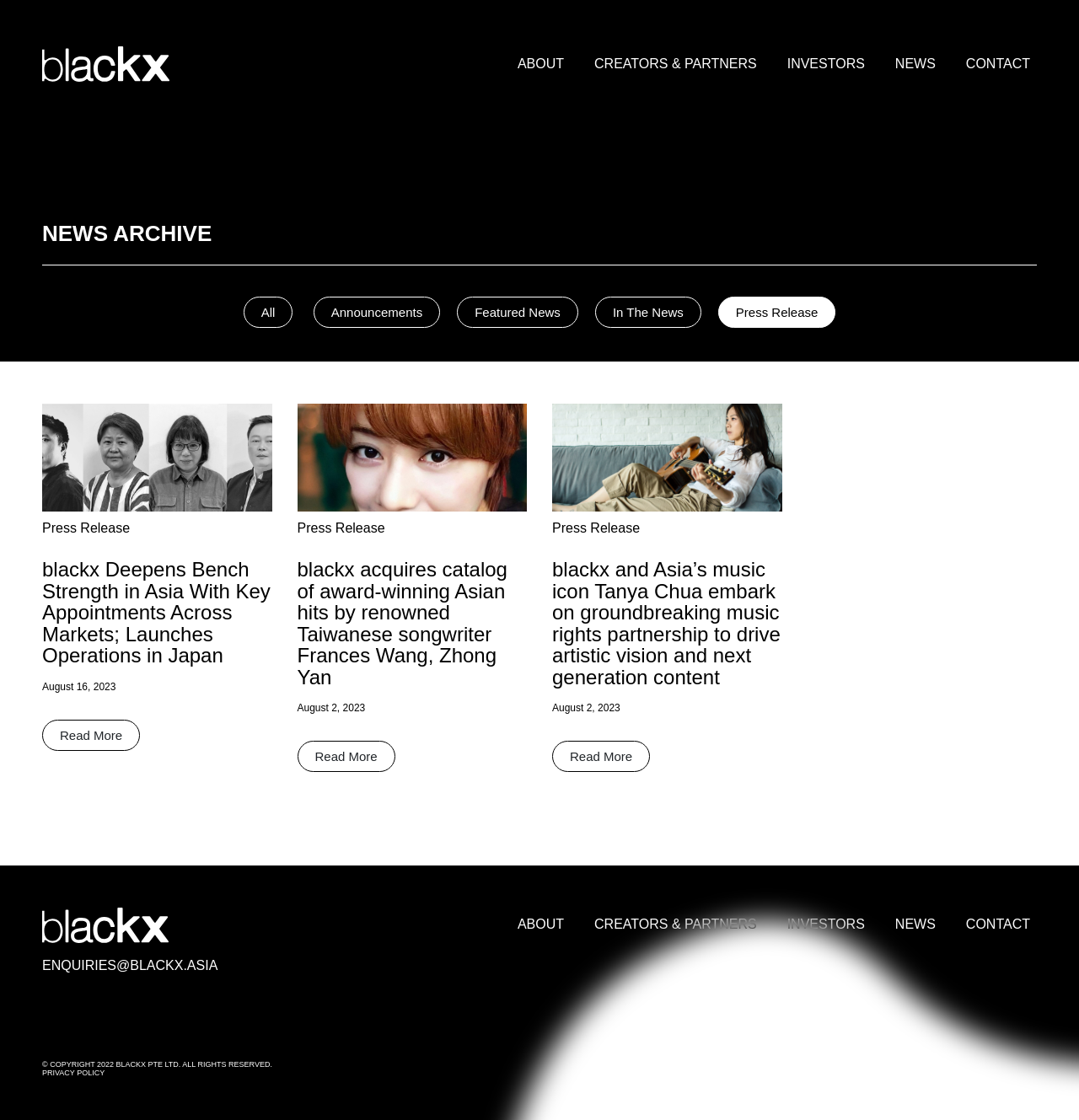Please specify the bounding box coordinates of the region to click in order to perform the following instruction: "Click on ABOUT".

[0.473, 0.042, 0.529, 0.072]